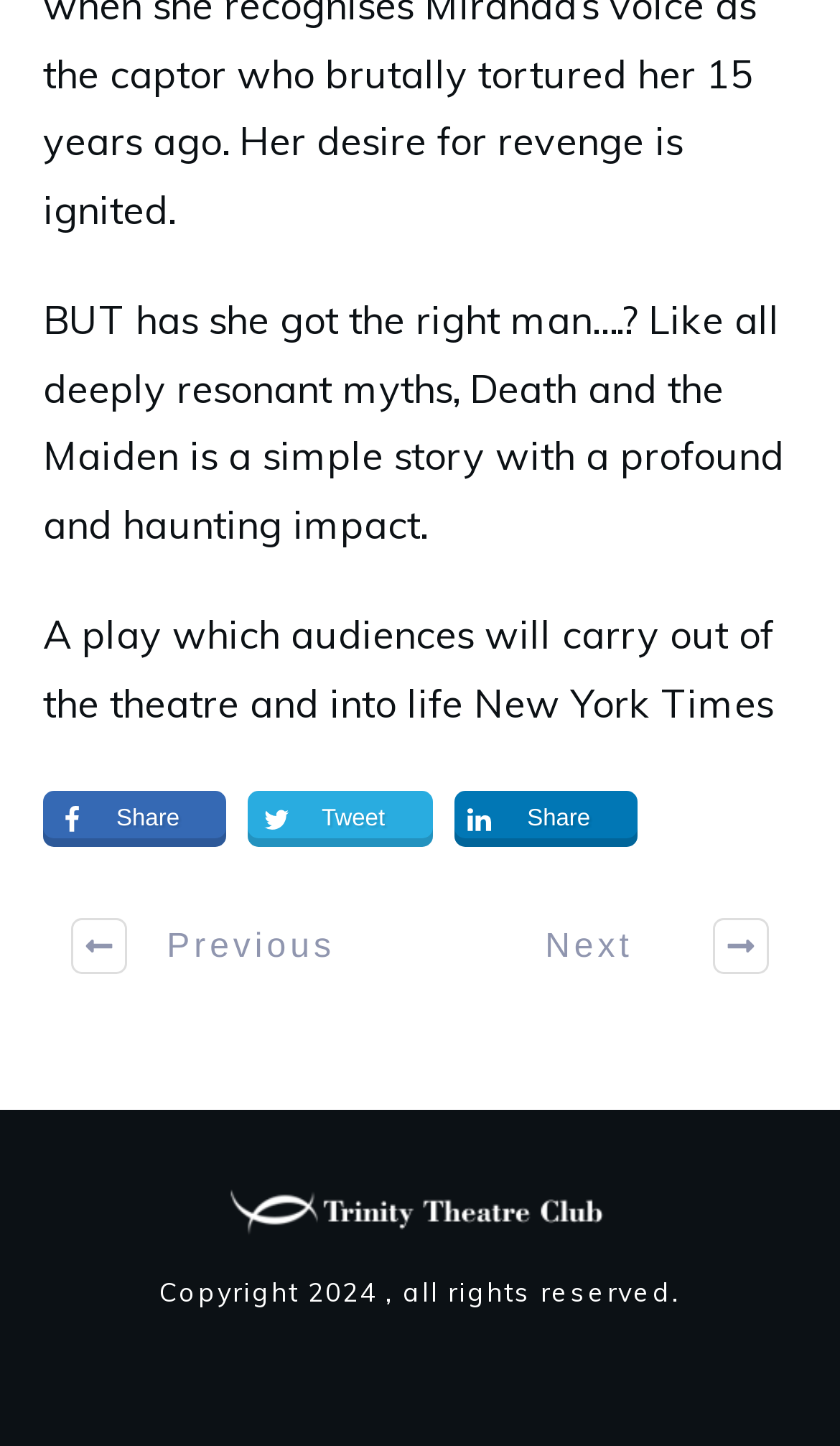What is the source of the quote about the play?
Relying on the image, give a concise answer in one word or a brief phrase.

New York Times